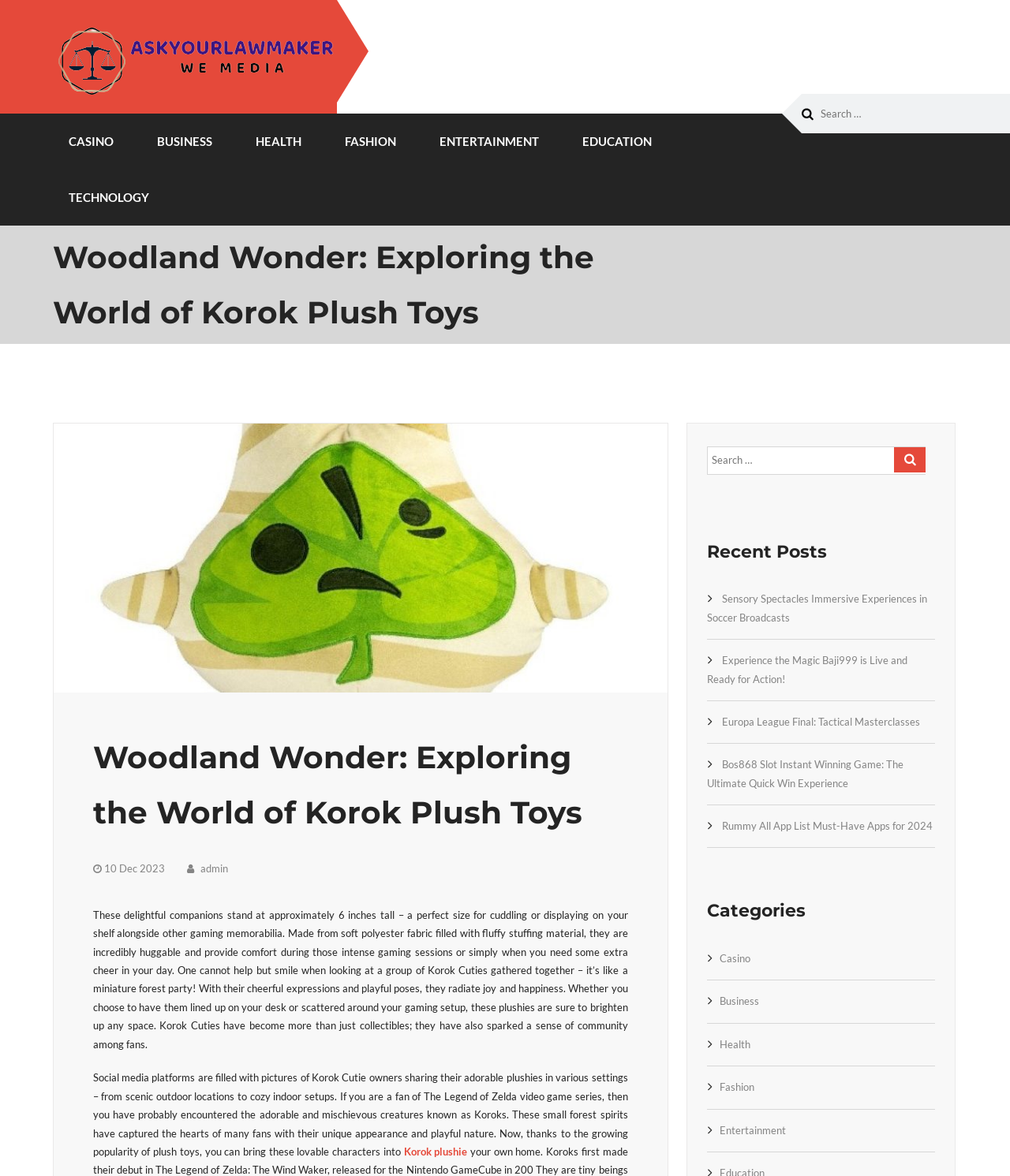Please determine the bounding box coordinates of the element to click on in order to accomplish the following task: "Explore the Entertainment category". Ensure the coordinates are four float numbers ranging from 0 to 1, i.e., [left, top, right, bottom].

[0.419, 0.097, 0.537, 0.144]